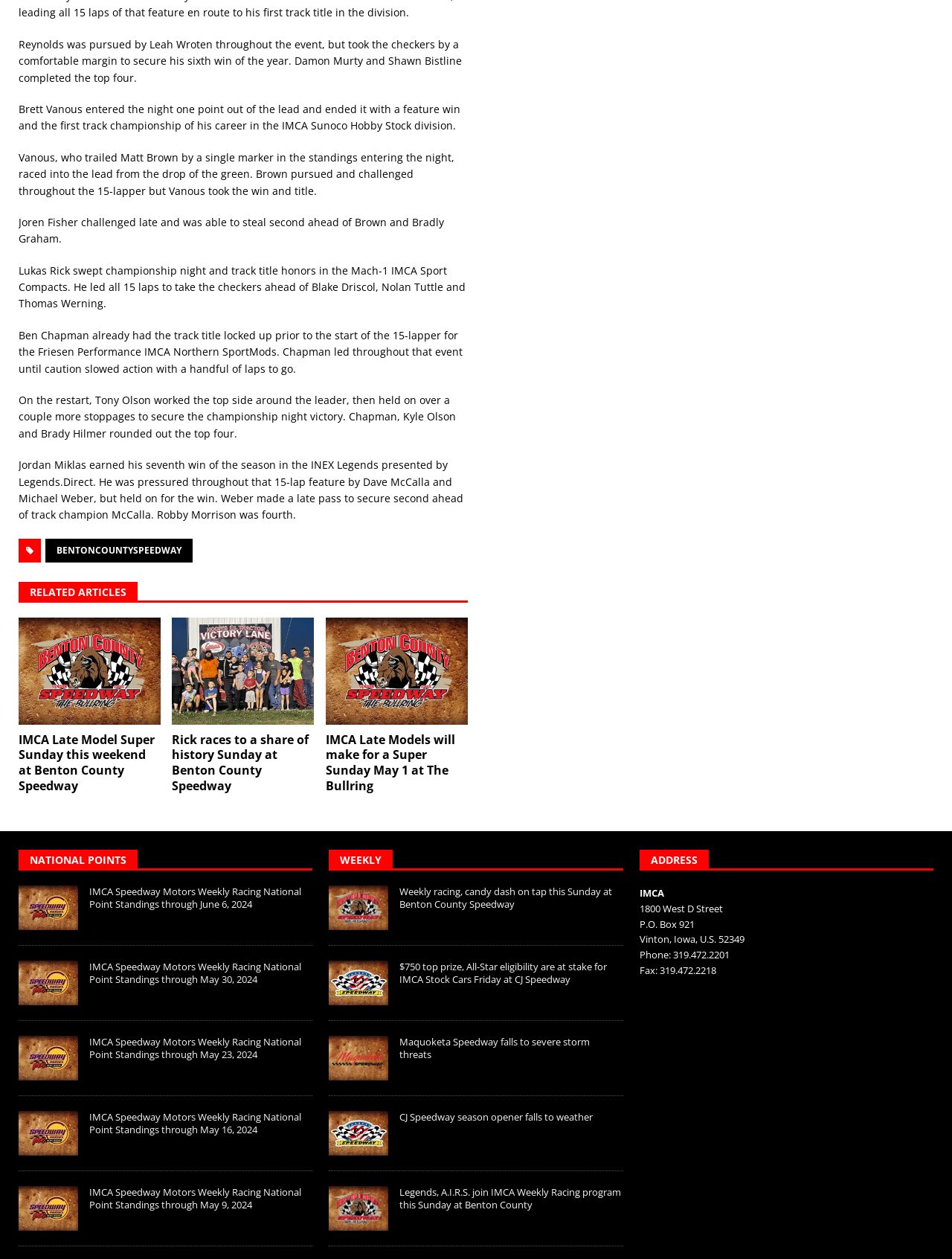What is the top prize for IMCA Stock Cars at CJ Speedway?
Refer to the image and provide a detailed answer to the question.

The webpage mentions that the top prize for IMCA Stock Cars at CJ Speedway is $750, and that All-Star eligibility is also at stake.